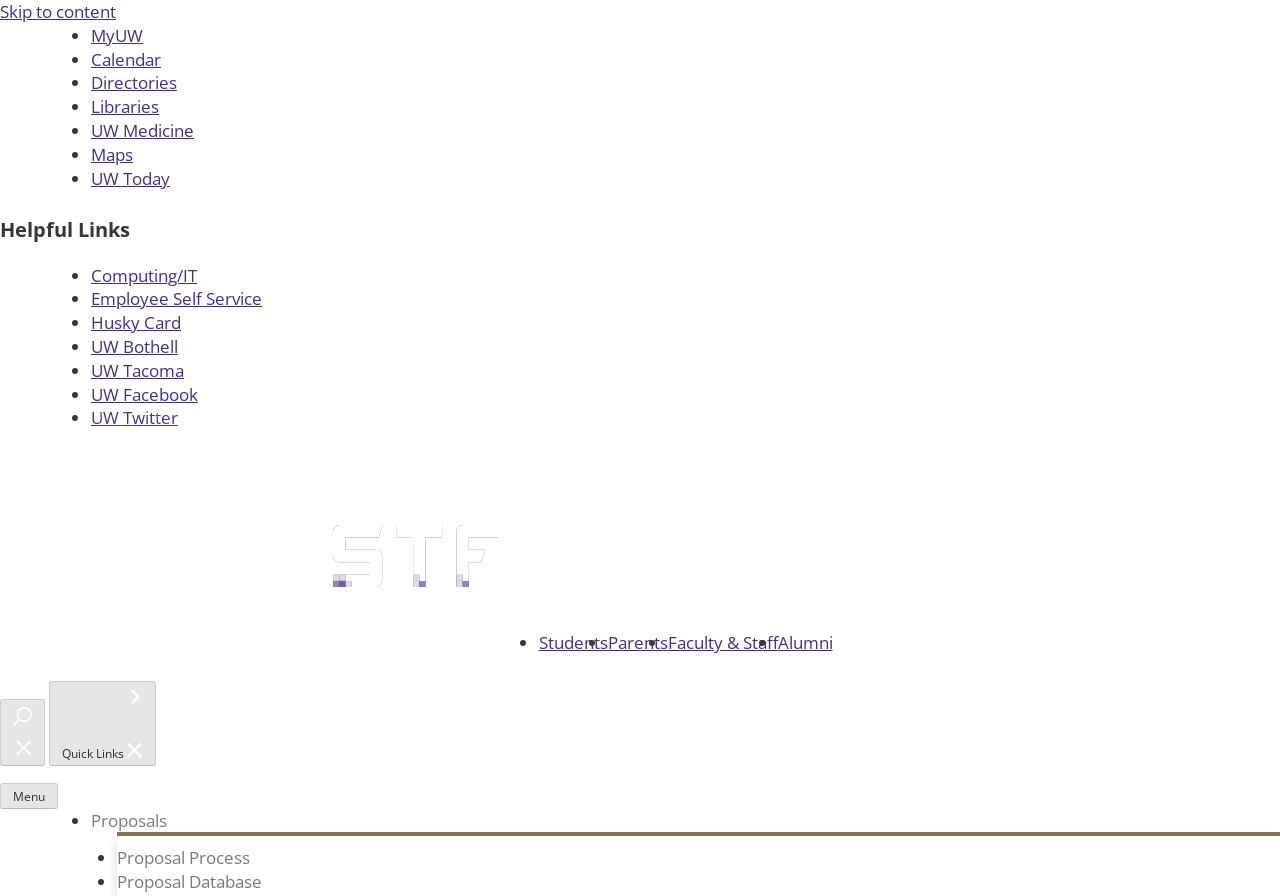Bounding box coordinates are given in the format (top-left x, top-left y, bottom-right x, bottom-right y). All values should be floating point numbers between 0 and 1. Provide the bounding box coordinate for the UI element described as: Faculty & Staff

[0.521, 0.704, 0.607, 0.73]